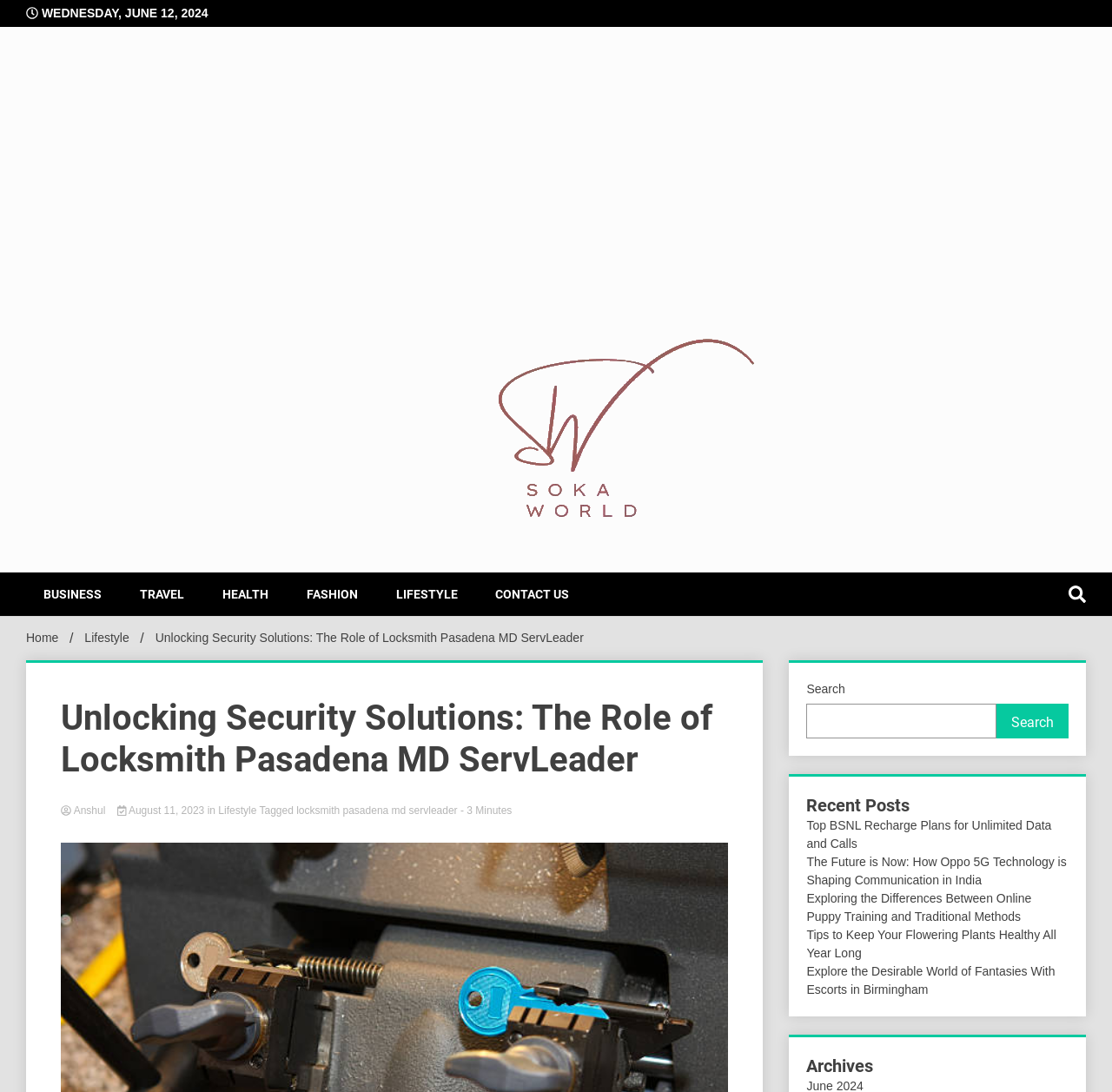Identify the bounding box coordinates of the clickable region required to complete the instruction: "Visit the Soka World website". The coordinates should be given as four float numbers within the range of 0 and 1, i.e., [left, top, right, bottom].

[0.305, 0.303, 0.695, 0.48]